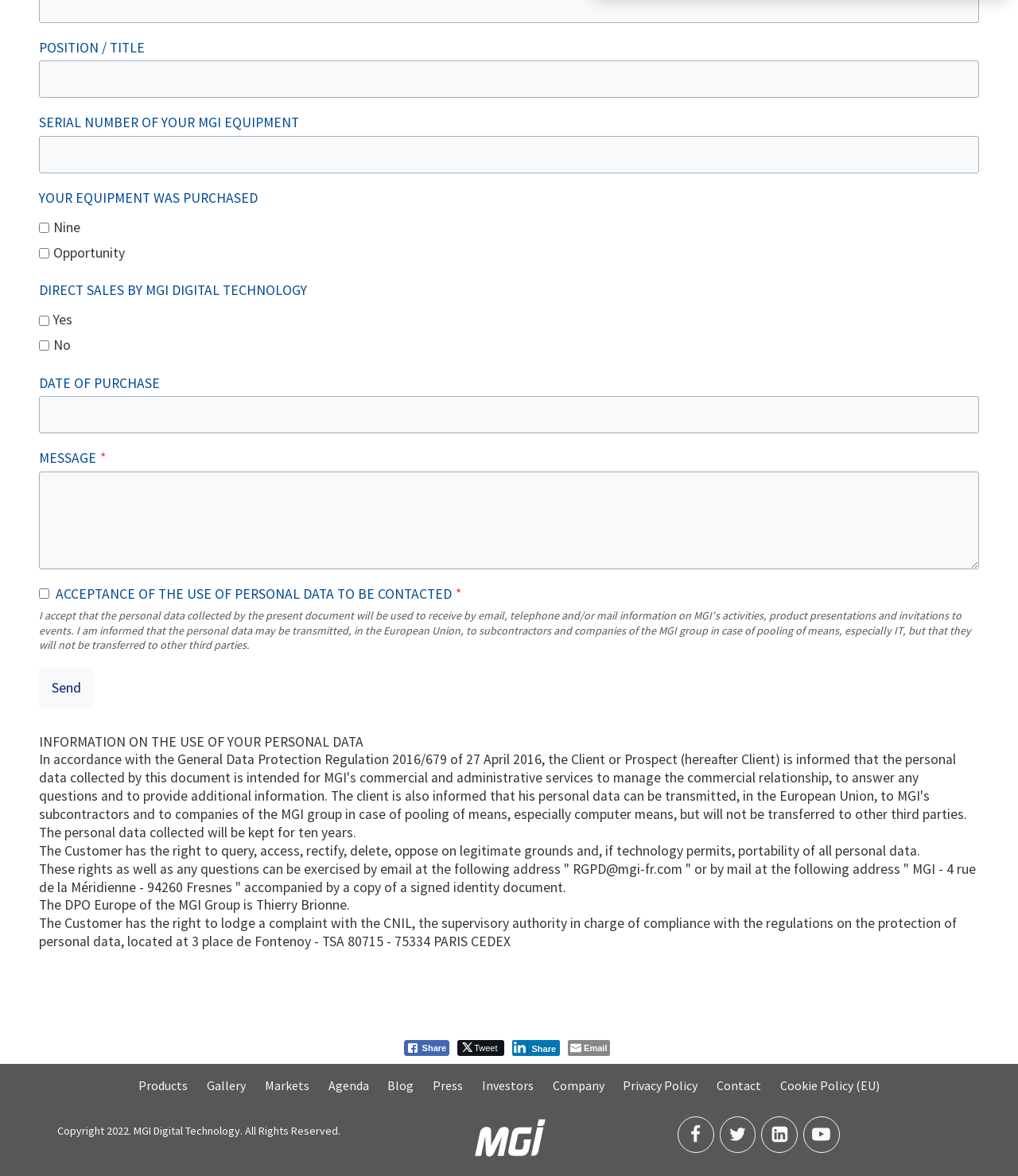Please provide the bounding box coordinate of the region that matches the element description: Facebook. Coordinates should be in the format (top-left x, top-left y, bottom-right x, bottom-right y) and all values should be between 0 and 1.

[0.666, 0.949, 0.701, 0.98]